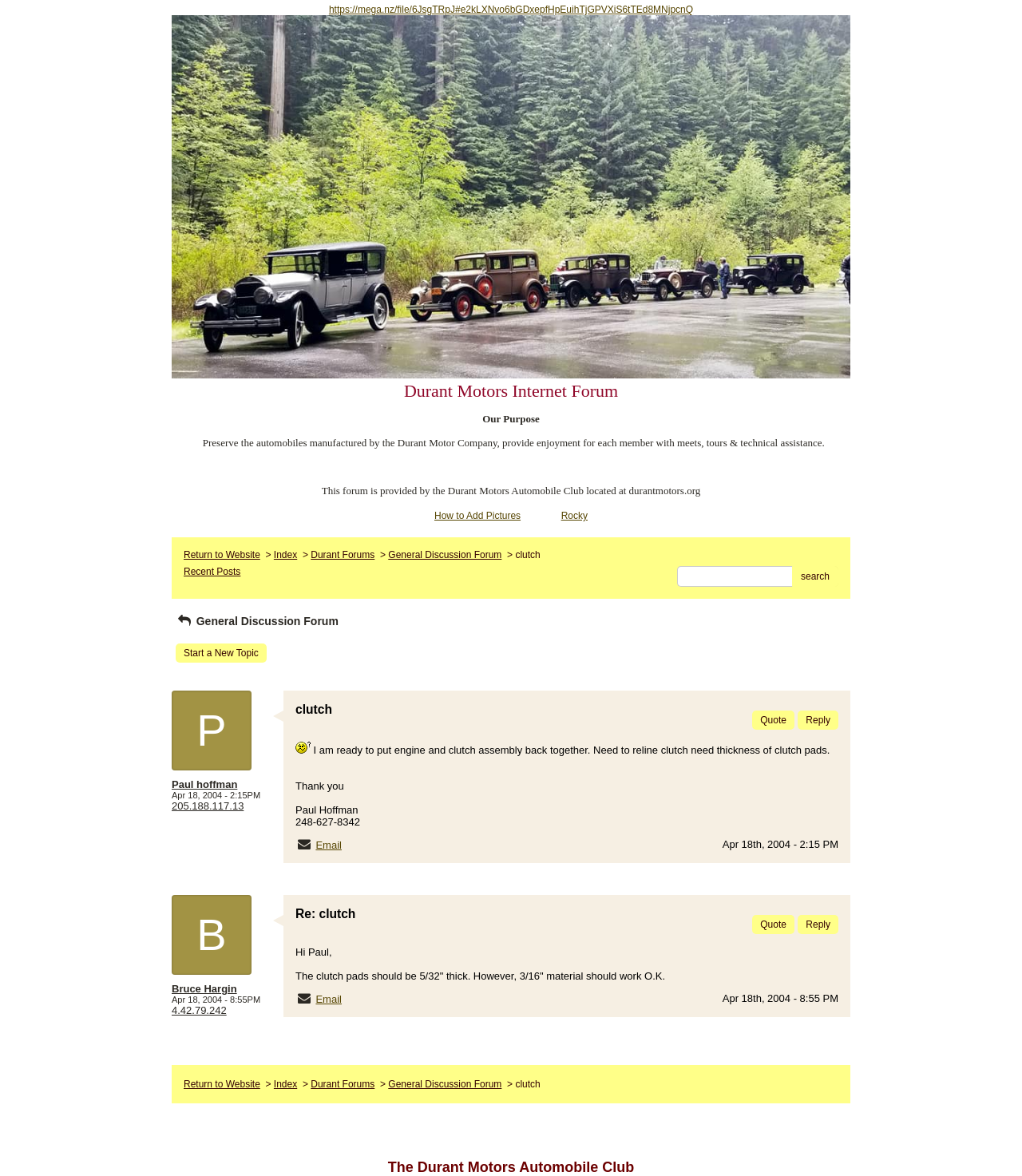Identify the bounding box coordinates for the element you need to click to achieve the following task: "Search for something". The coordinates must be four float values ranging from 0 to 1, formatted as [left, top, right, bottom].

[0.775, 0.481, 0.82, 0.499]